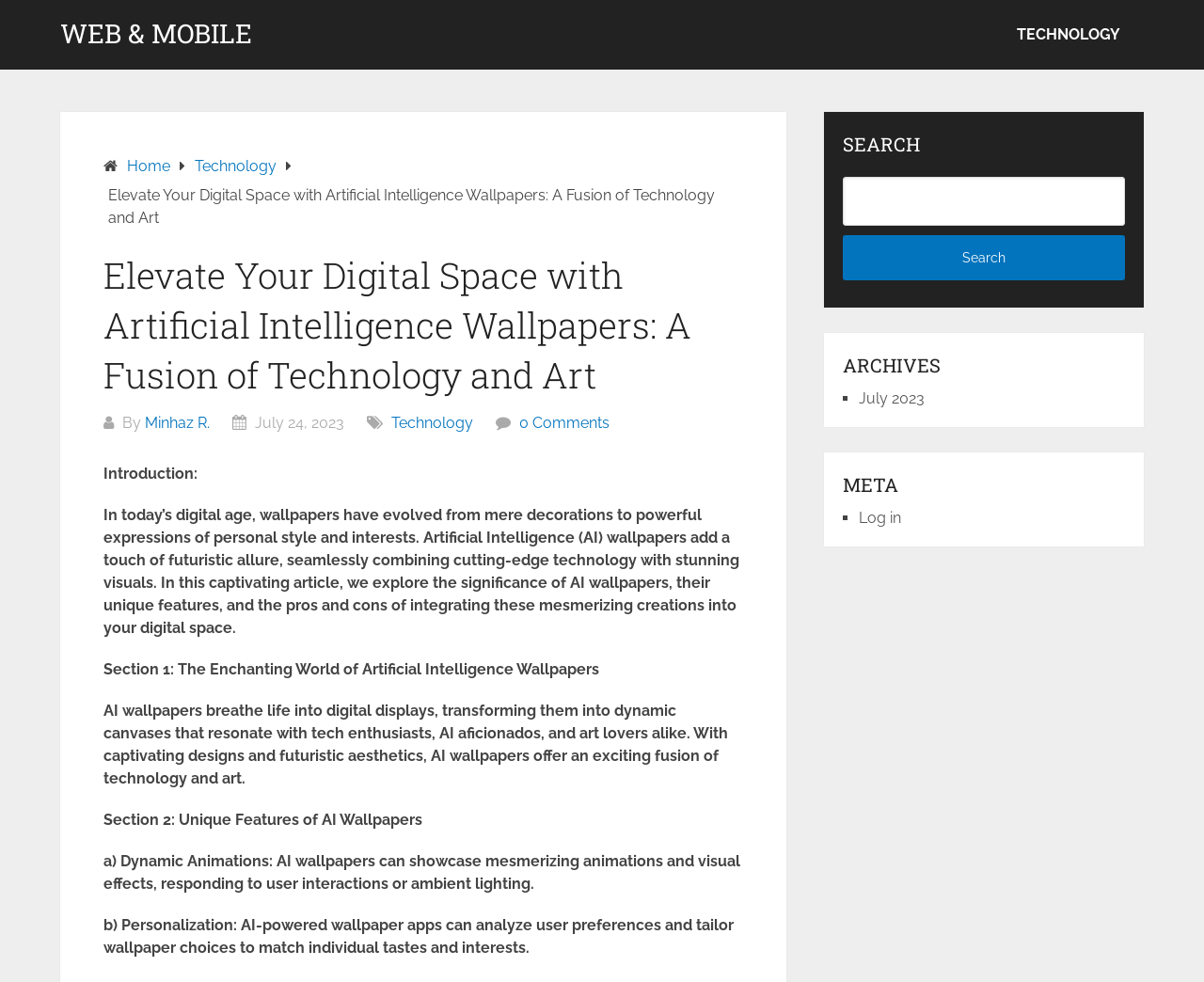Please determine the bounding box coordinates of the element to click in order to execute the following instruction: "Go to the 'TECHNOLOGY' page". The coordinates should be four float numbers between 0 and 1, specified as [left, top, right, bottom].

[0.825, 0.0, 0.95, 0.071]